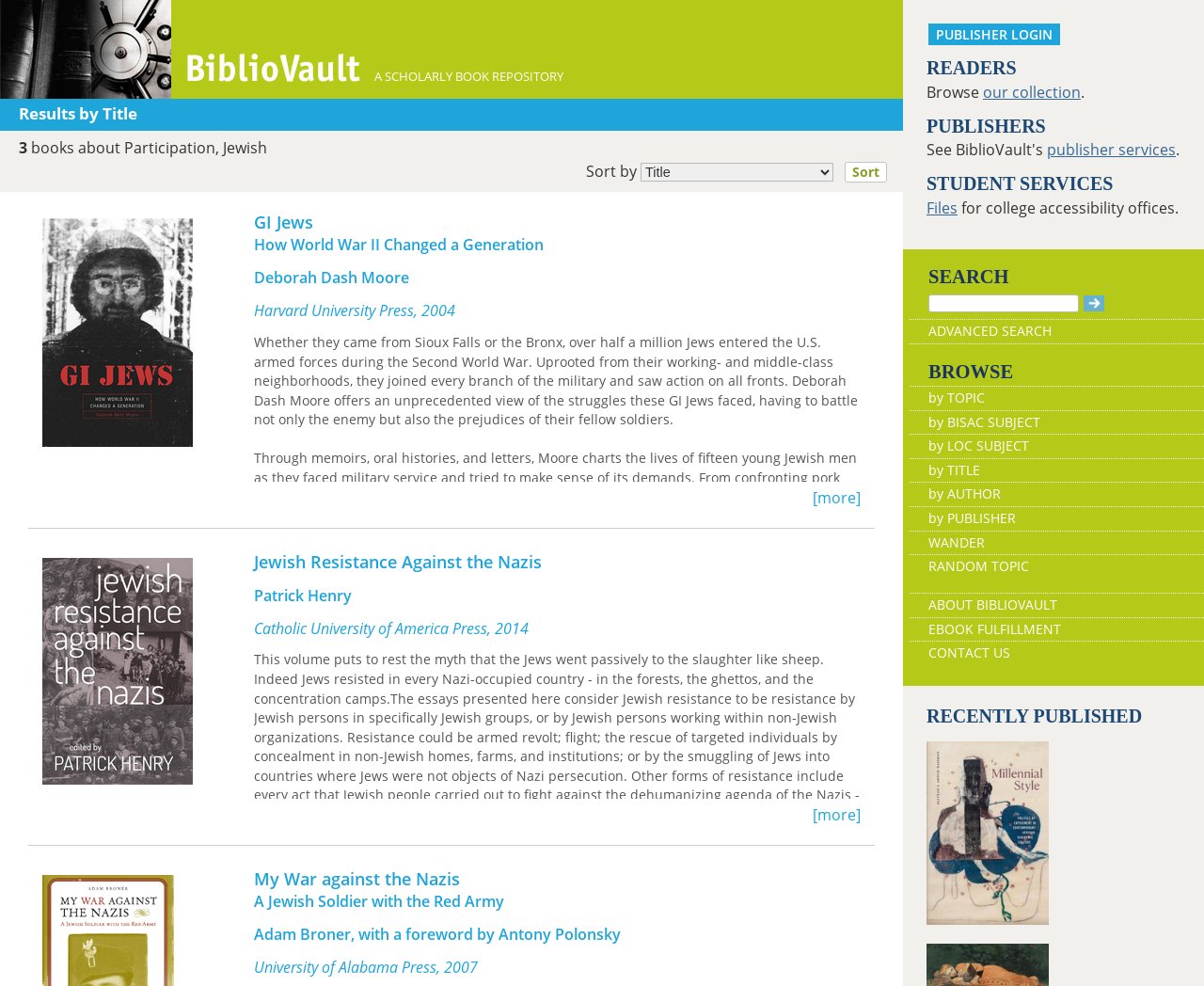From the webpage screenshot, predict the bounding box of the UI element that matches this description: "parent_node: RECENTLY PUBLISHED".

[0.77, 0.83, 0.871, 0.851]